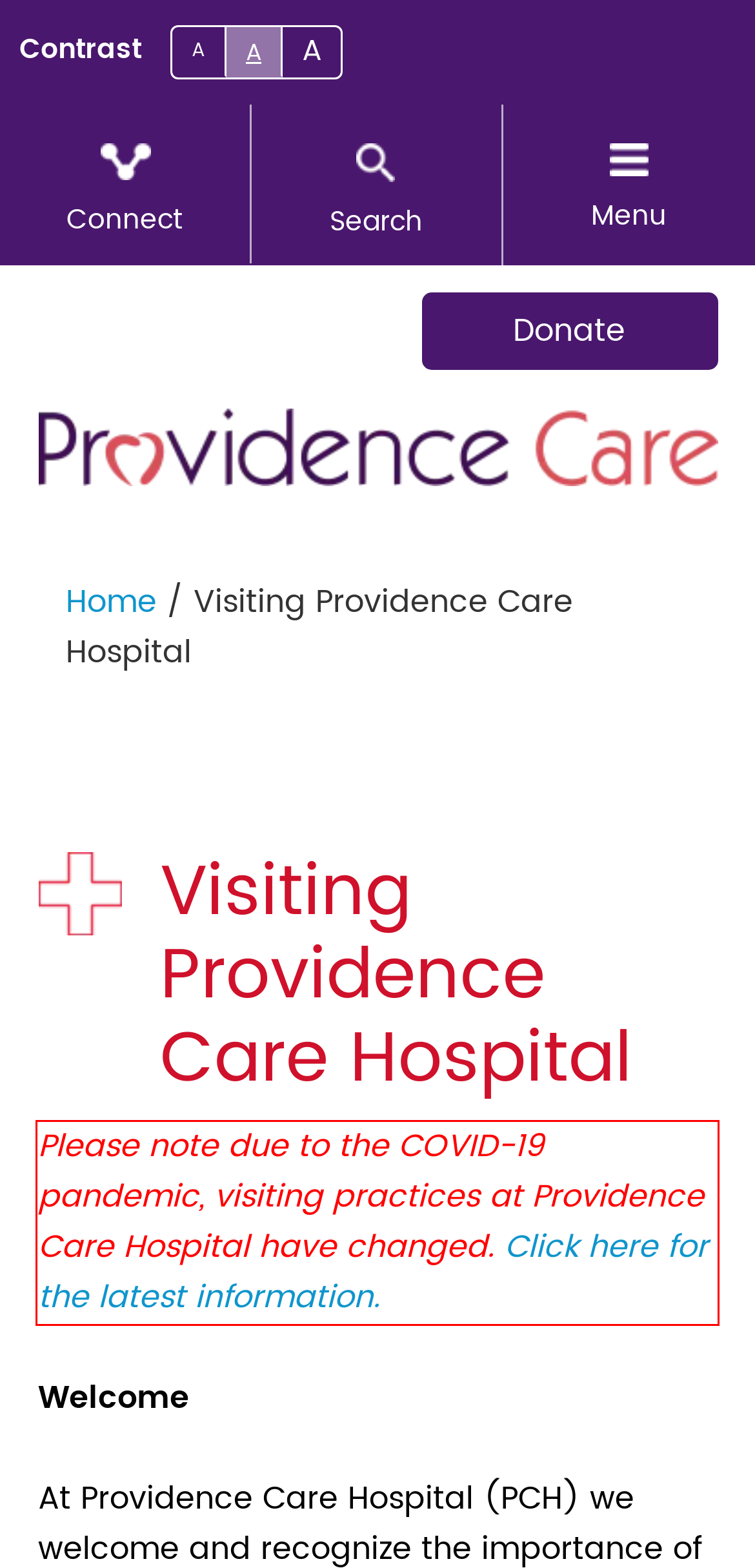Using the webpage screenshot, recognize and capture the text within the red bounding box.

Please note due to the COVID-19 pandemic, visiting practices at Providence Care Hospital have changed. Click here for the latest information.